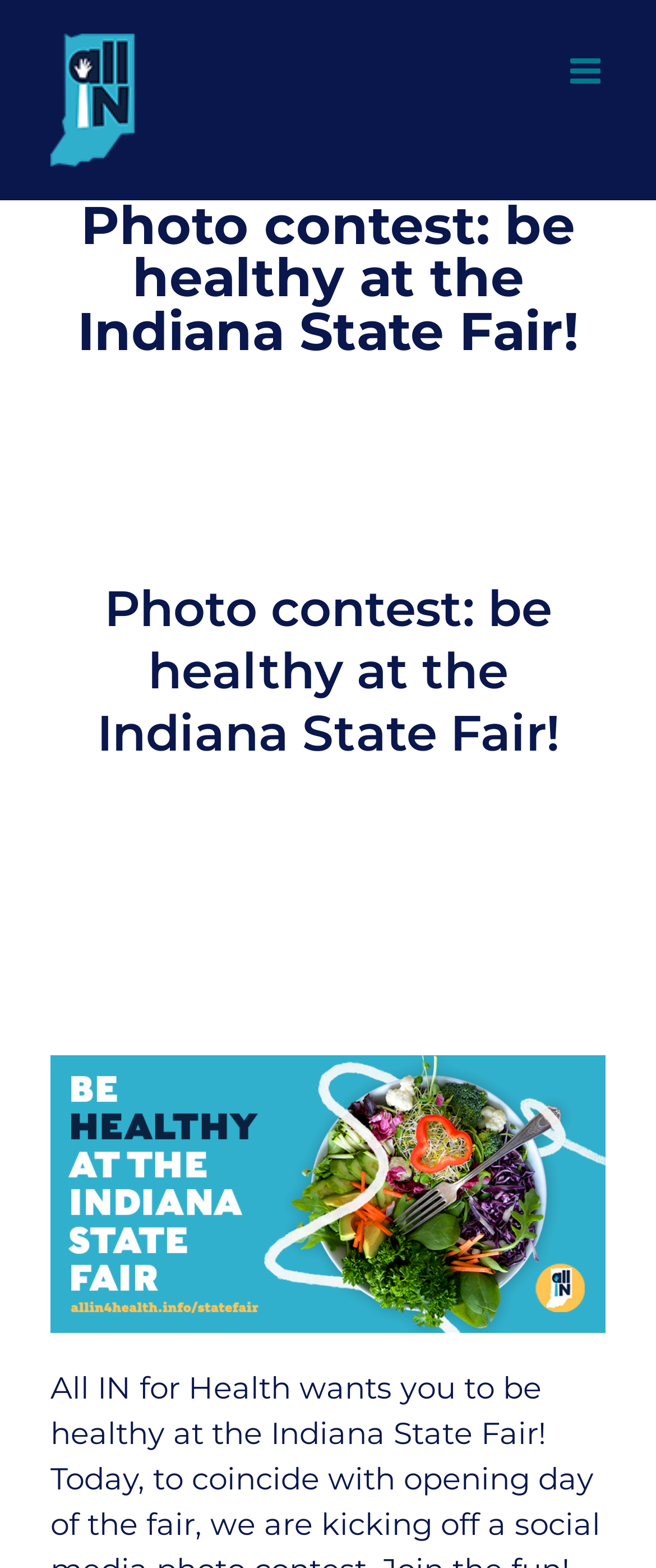Find the headline of the webpage and generate its text content.

Photo contest: be healthy at the Indiana State Fair!